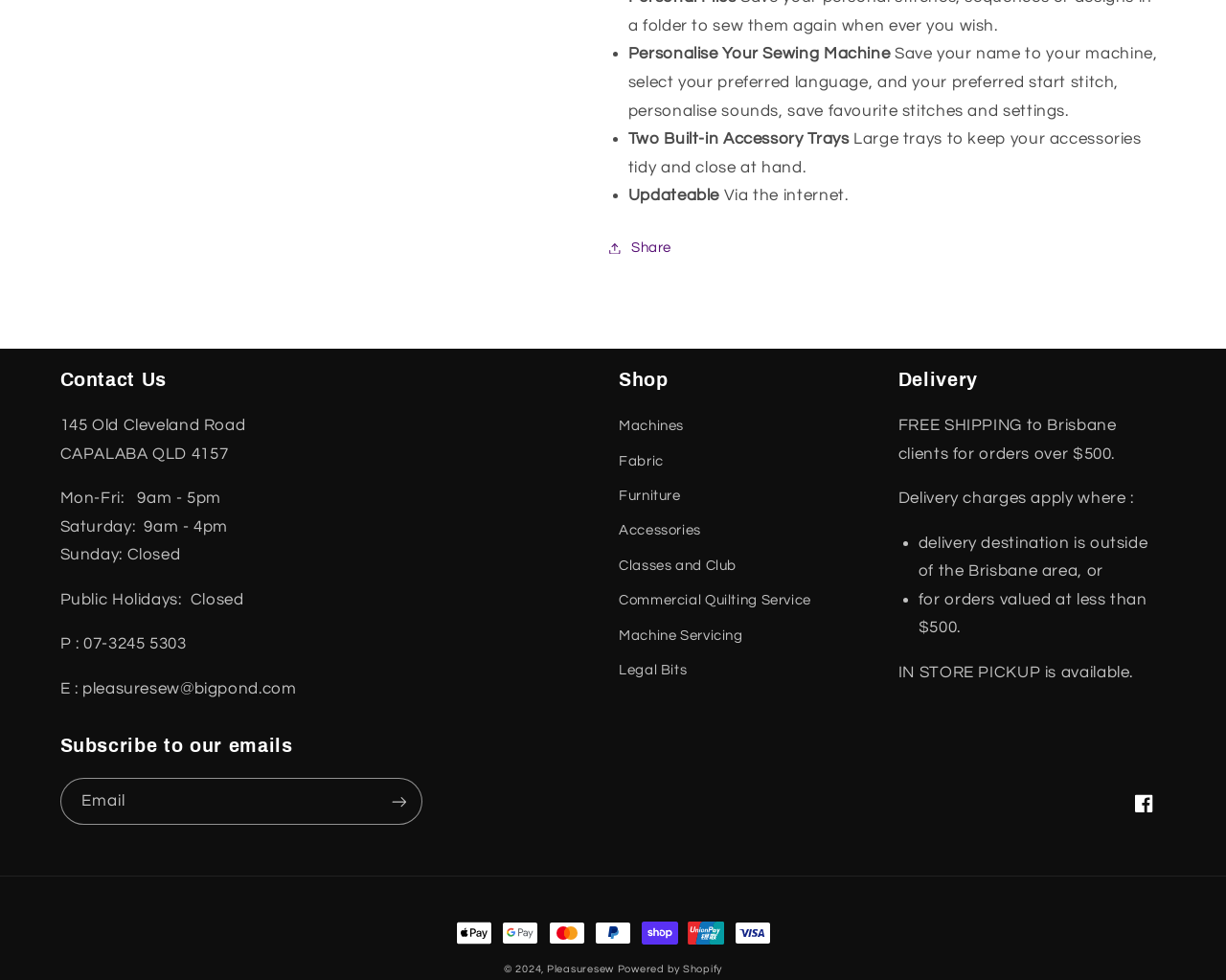Answer the question using only one word or a concise phrase: What is the preferred language for the sewing machine?

Not specified